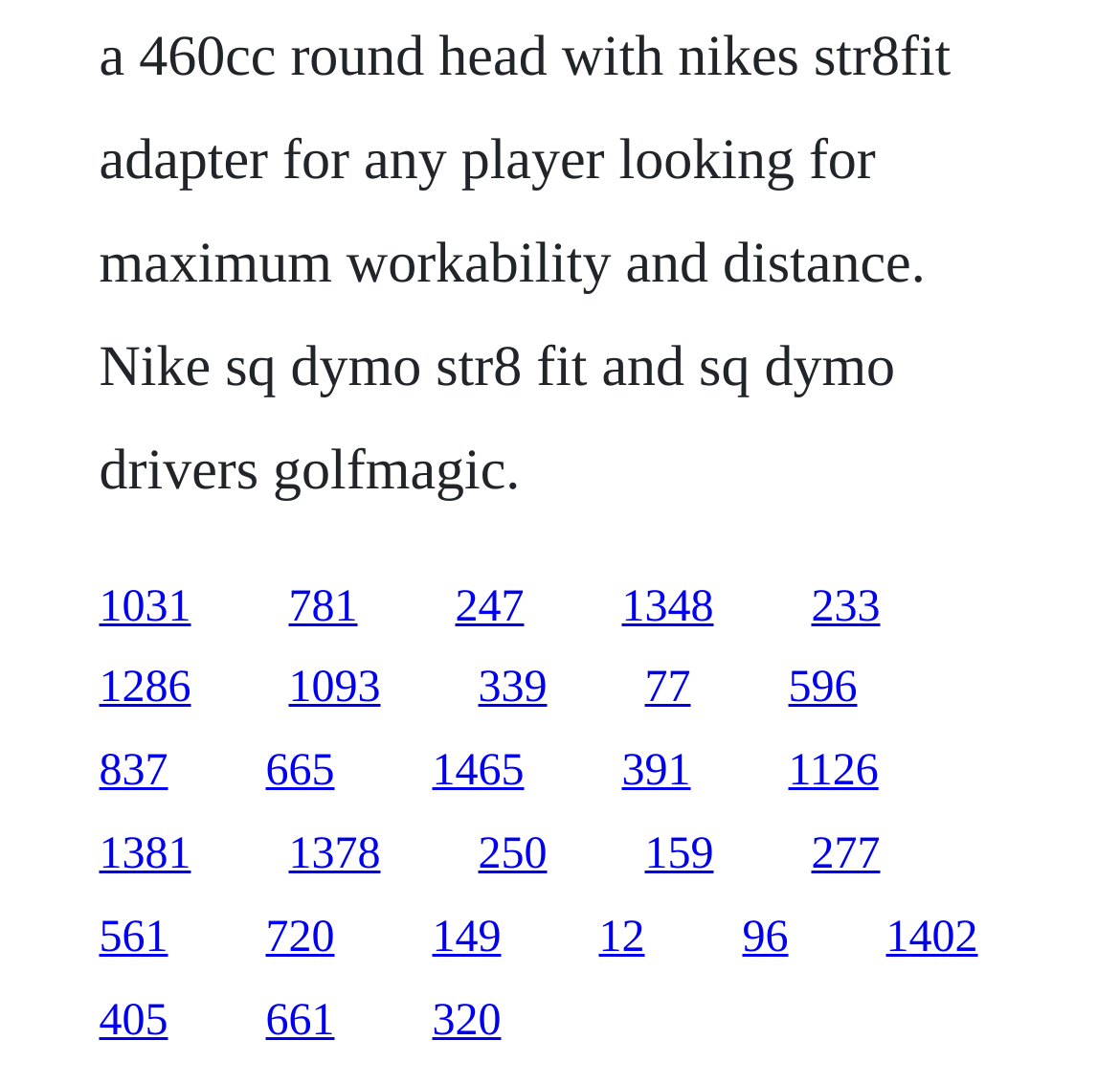Locate the bounding box coordinates of the region to be clicked to comply with the following instruction: "go to the twenty-second link". The coordinates must be four float numbers between 0 and 1, in the form [left, top, right, bottom].

[0.663, 0.841, 0.704, 0.886]